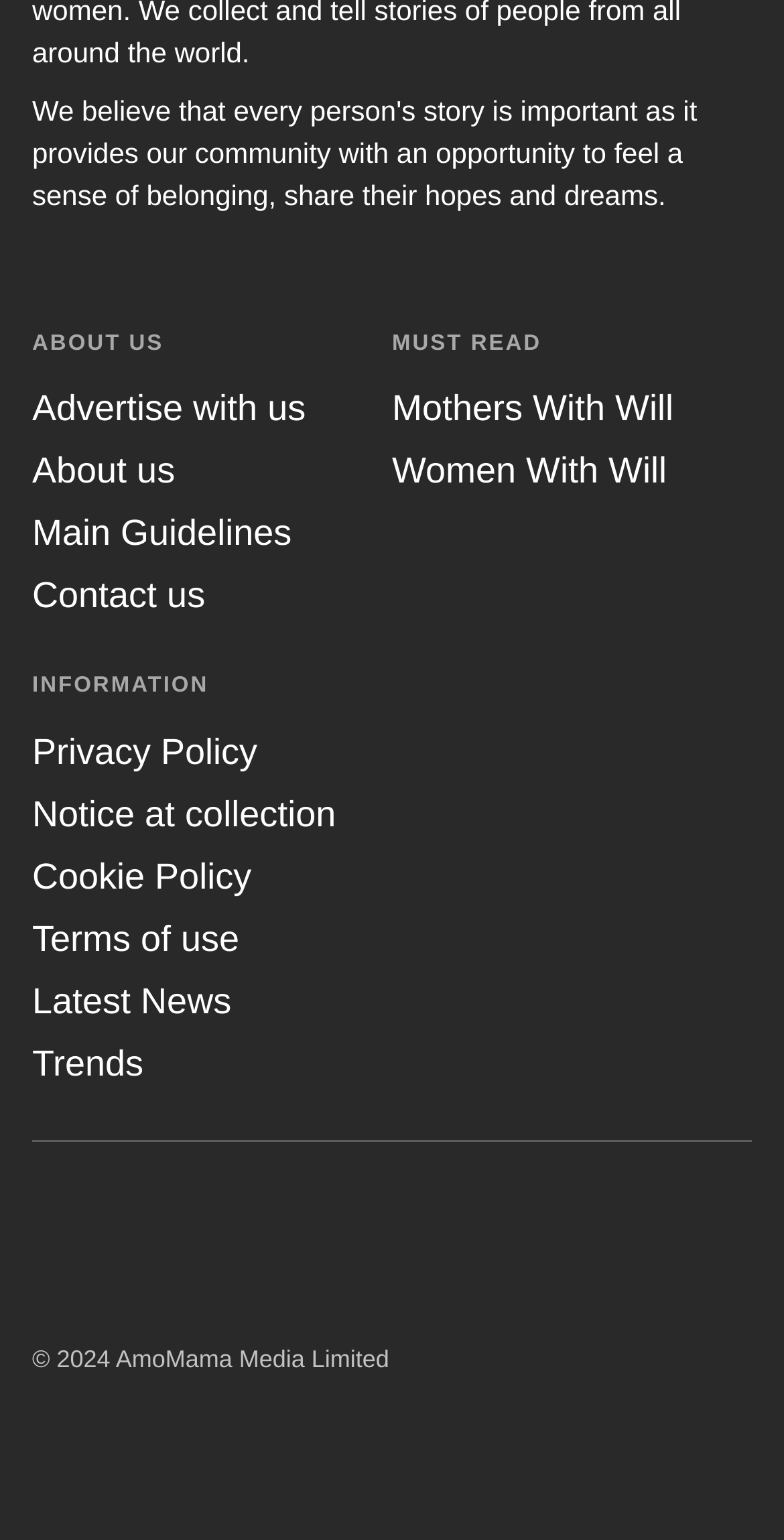Determine the bounding box coordinates for the UI element with the following description: "Sign Up". The coordinates should be four float numbers between 0 and 1, represented as [left, top, right, bottom].

None